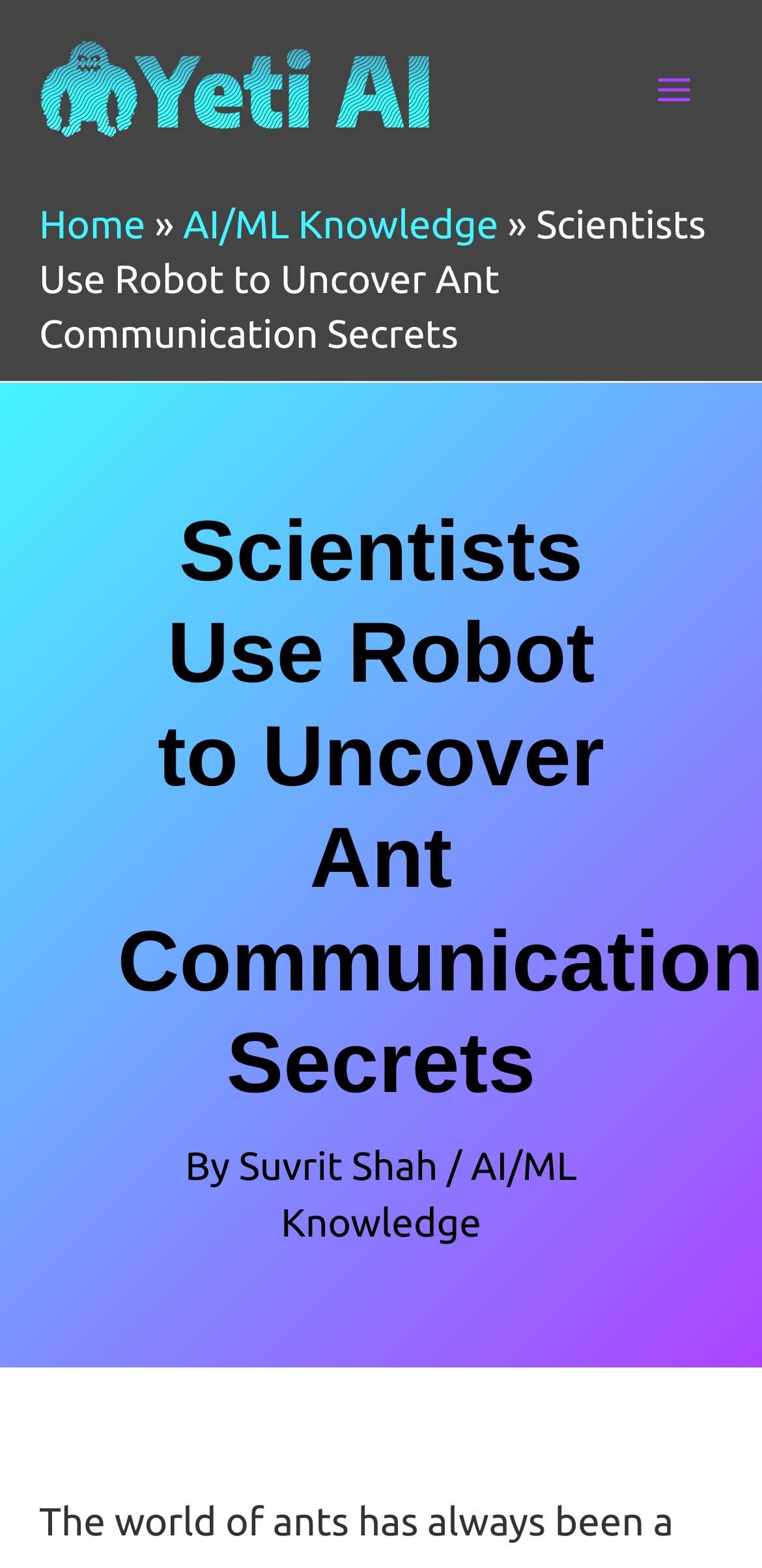What is the color of the background of the yeti ai logo? Based on the image, give a response in one word or a short phrase.

not specified